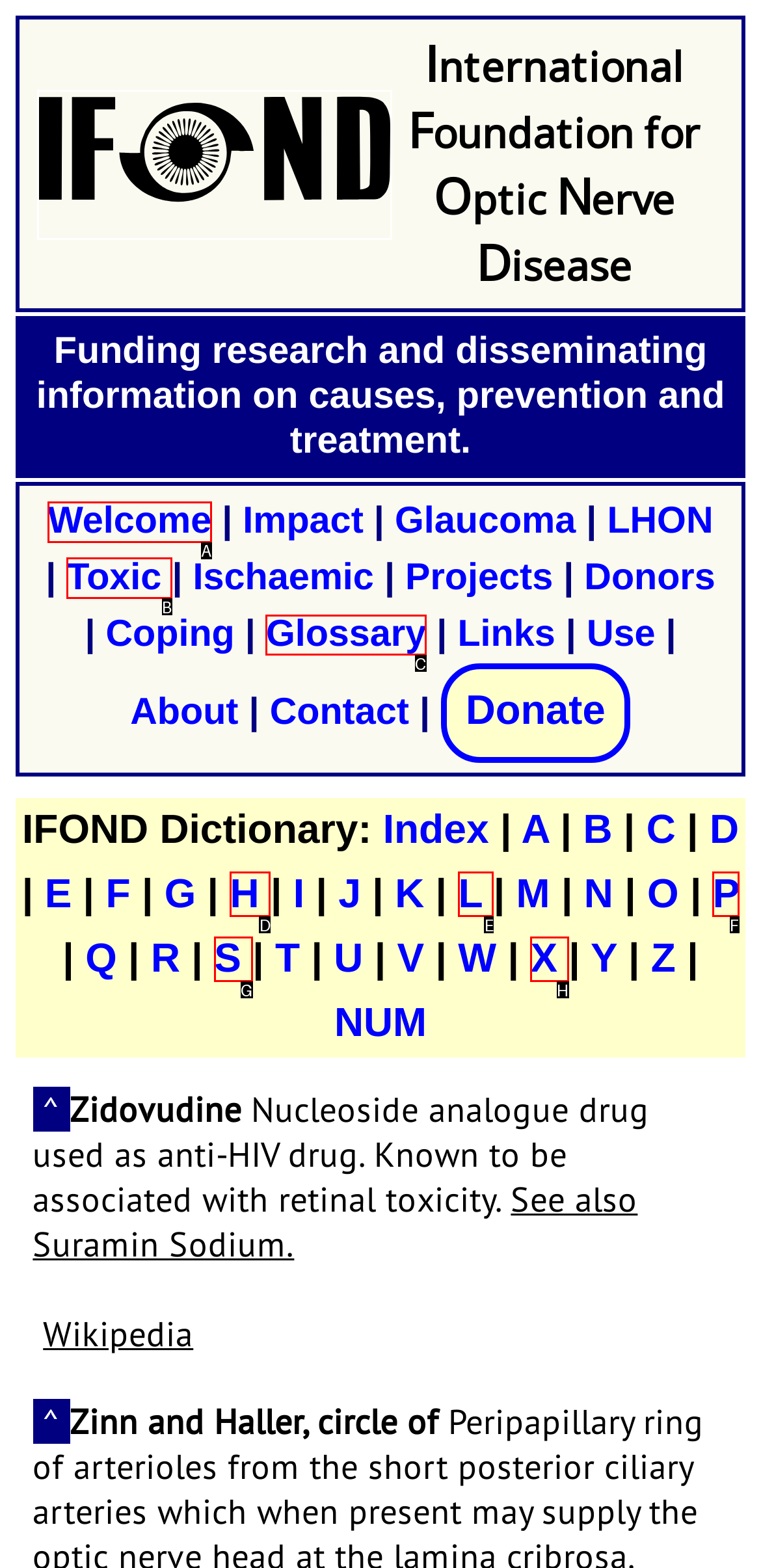Choose the letter of the UI element necessary for this task: Visit the 'Glossary' page
Answer with the correct letter.

C